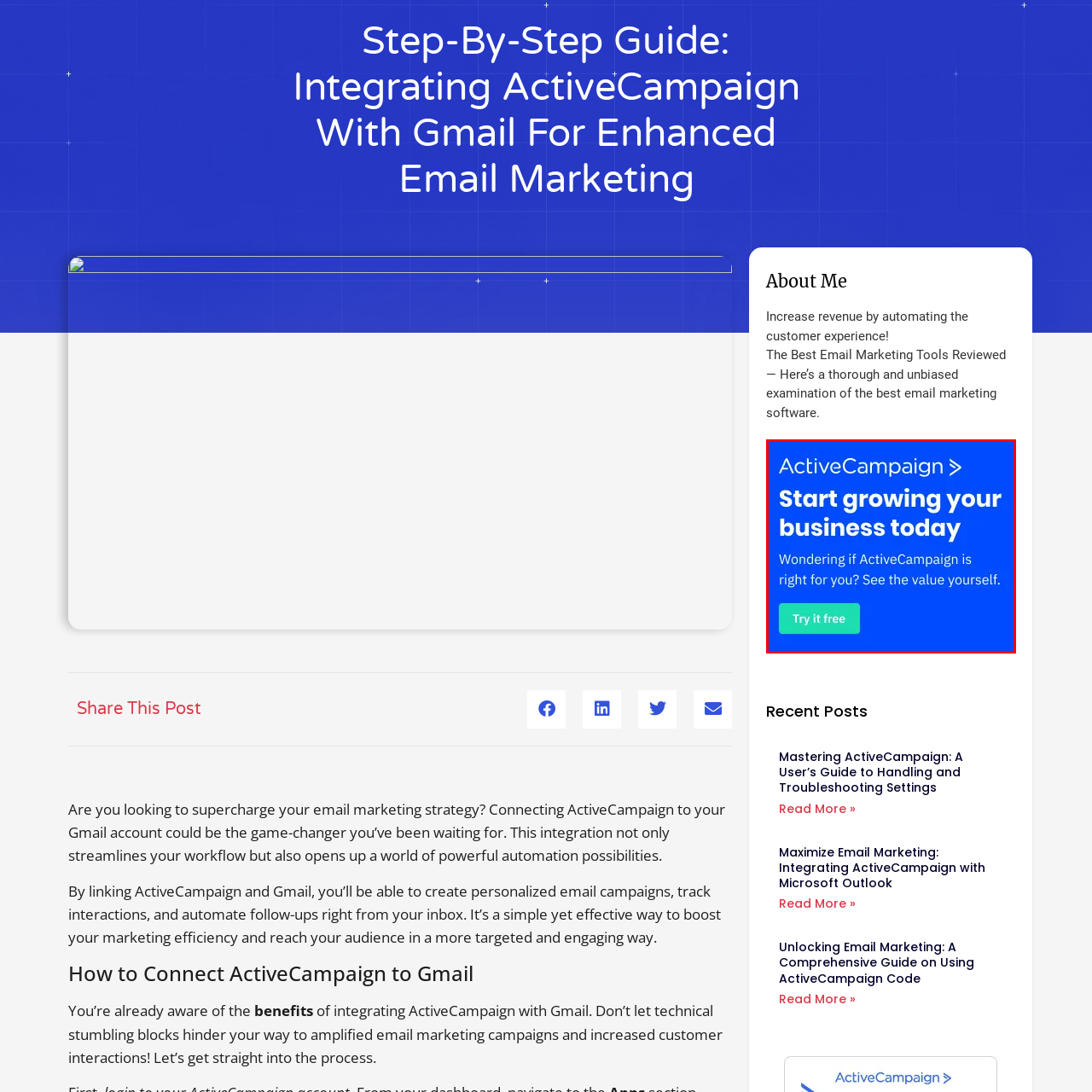Please provide a thorough description of the image inside the red frame.

The image features a vibrant blue background with bold white text promoting ActiveCampaign. At the top, the text "ActiveCampaign >" is prominently displayed, indicating the brand's focus. Below that, a compelling call to action reads, "Start growing your business today," encouraging users to engage with the platform. The message continues with a thought-provoking question: "Wondering if ActiveCampaign is right for you? See the value yourself," inviting potential customers to consider the benefits of the service. At the bottom, a green button offers an invitation to "Try it free," making it easy for interested users to take the next step in exploring the capabilities of ActiveCampaign for their business growth.